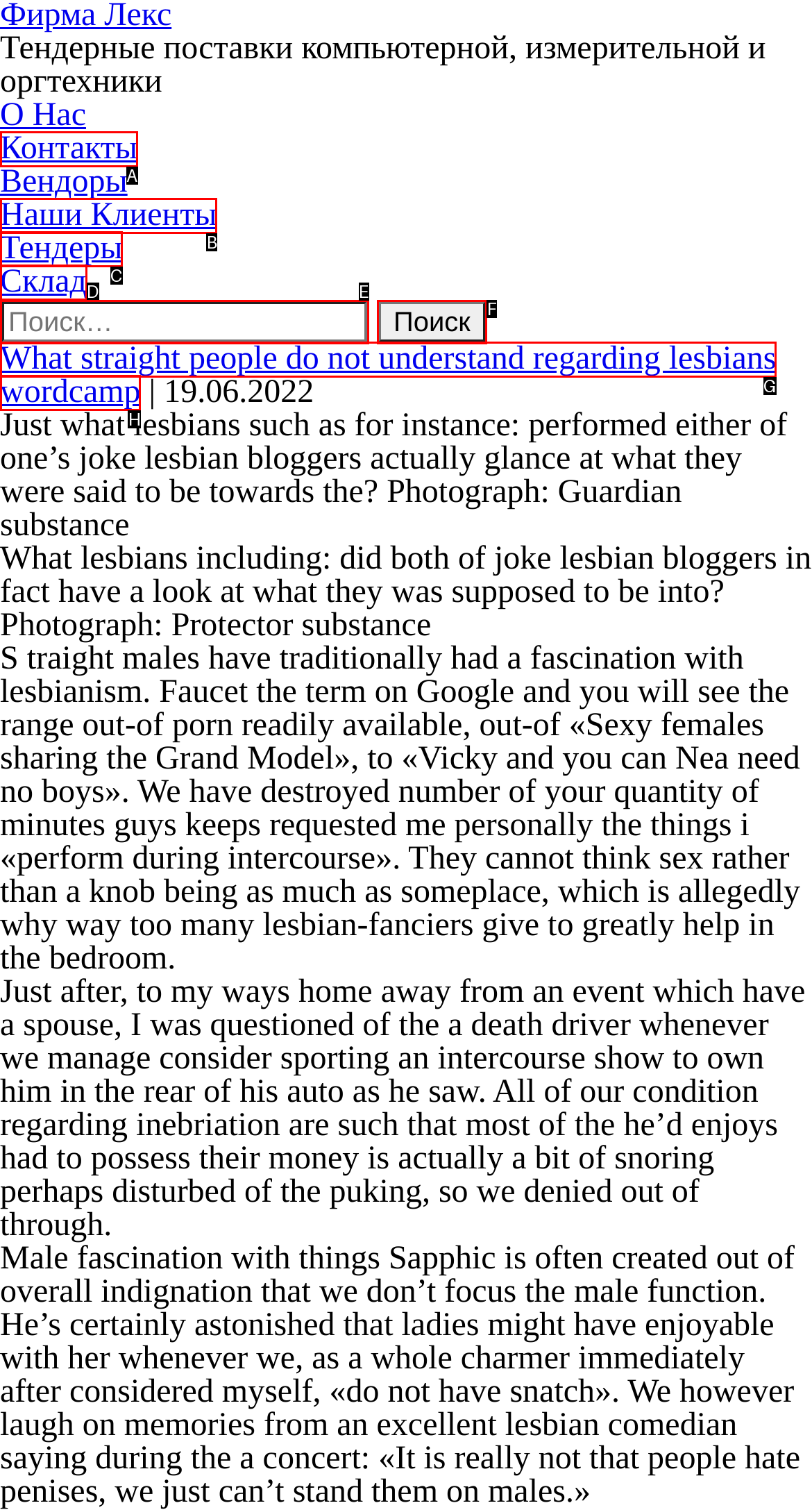Based on the description: Контакты, identify the matching HTML element. Reply with the letter of the correct option directly.

A